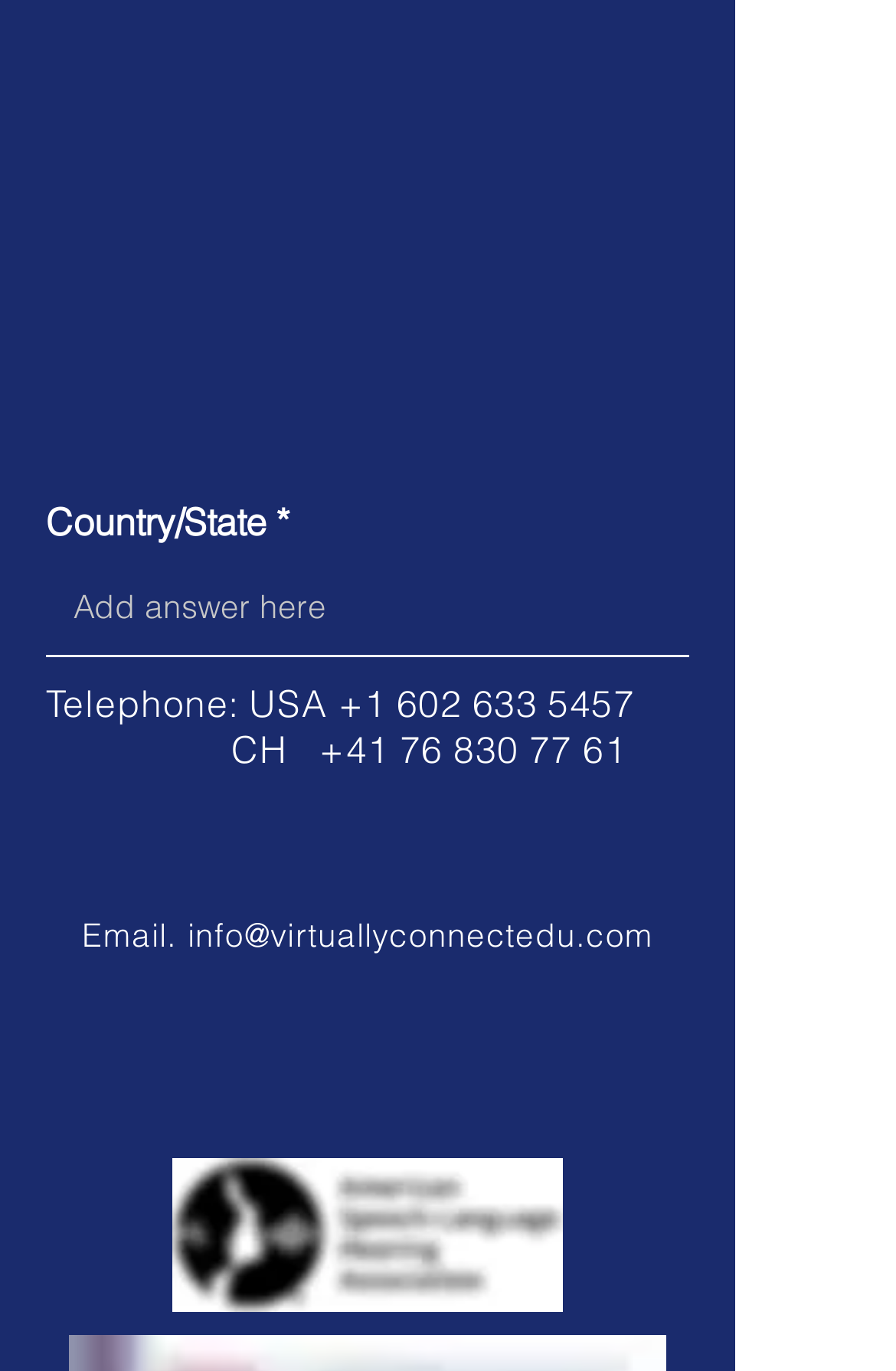Give the bounding box coordinates for the element described as: "name="country/state" placeholder="Add answer here"".

[0.051, 0.409, 0.769, 0.479]